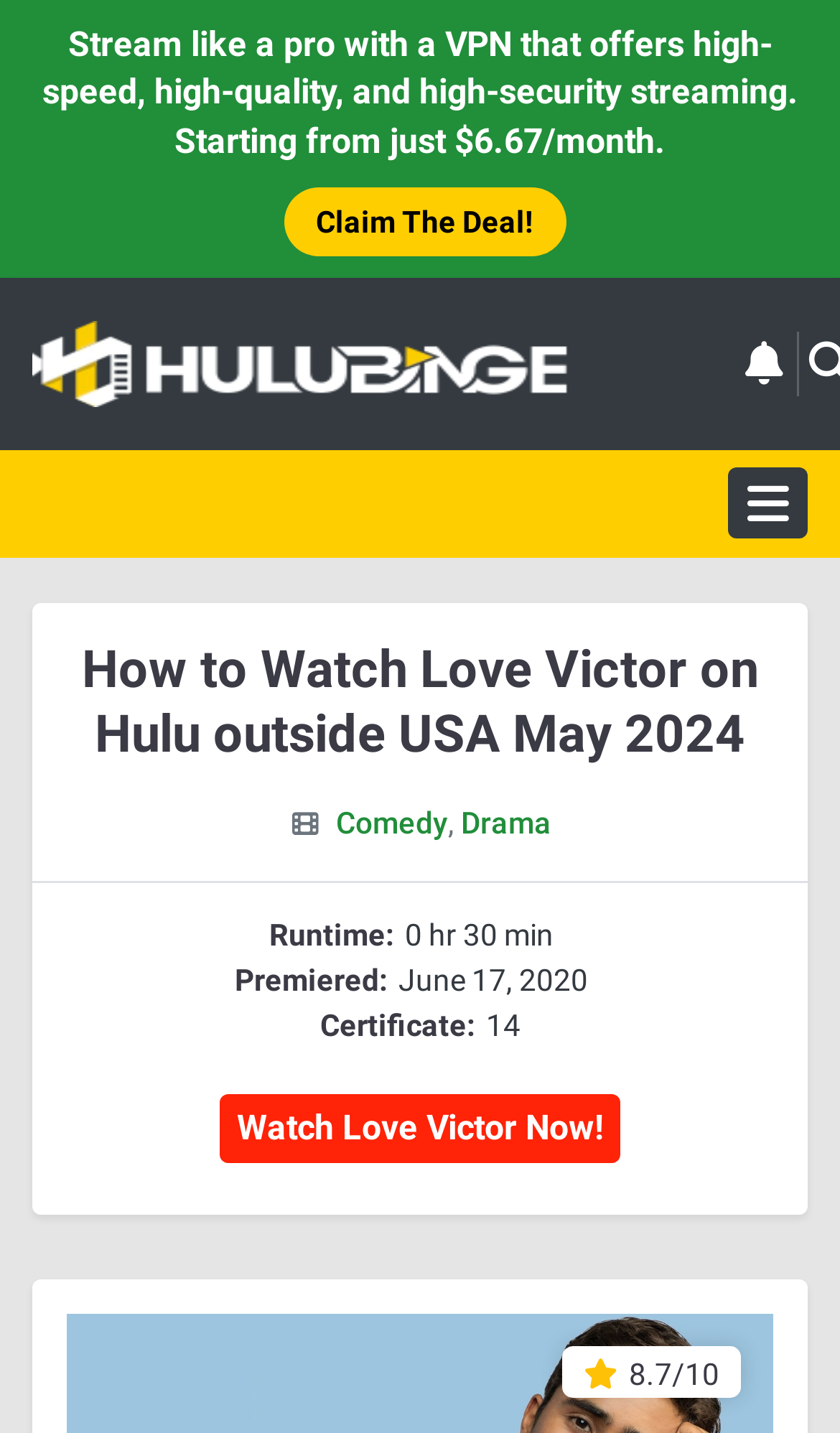Please identify the coordinates of the bounding box for the clickable region that will accomplish this instruction: "Watch Love Victor Now!".

[0.262, 0.764, 0.738, 0.812]